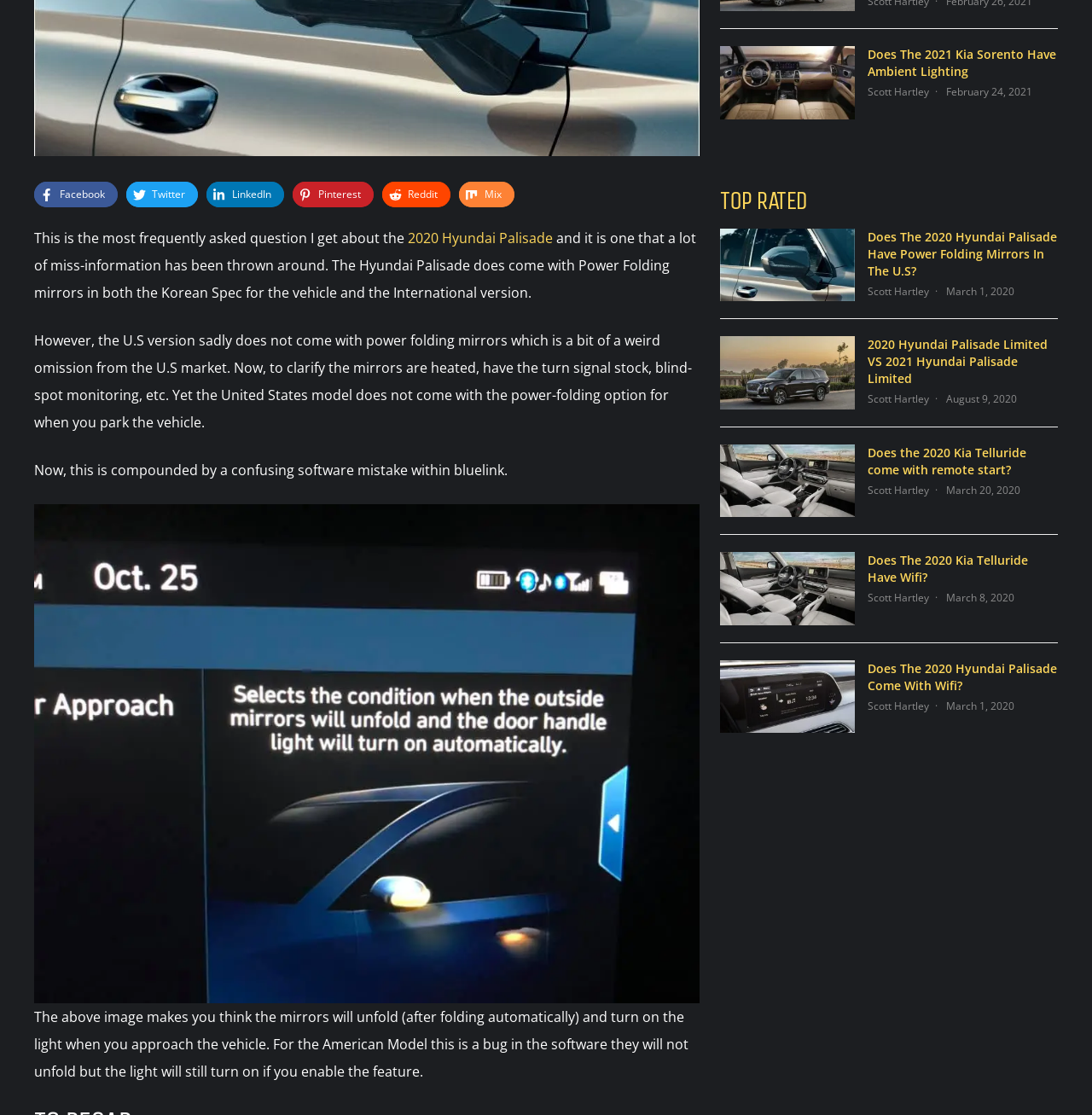Identify the bounding box coordinates for the UI element described as: "February 24, 2021". The coordinates should be provided as four floats between 0 and 1: [left, top, right, bottom].

[0.867, 0.076, 0.946, 0.089]